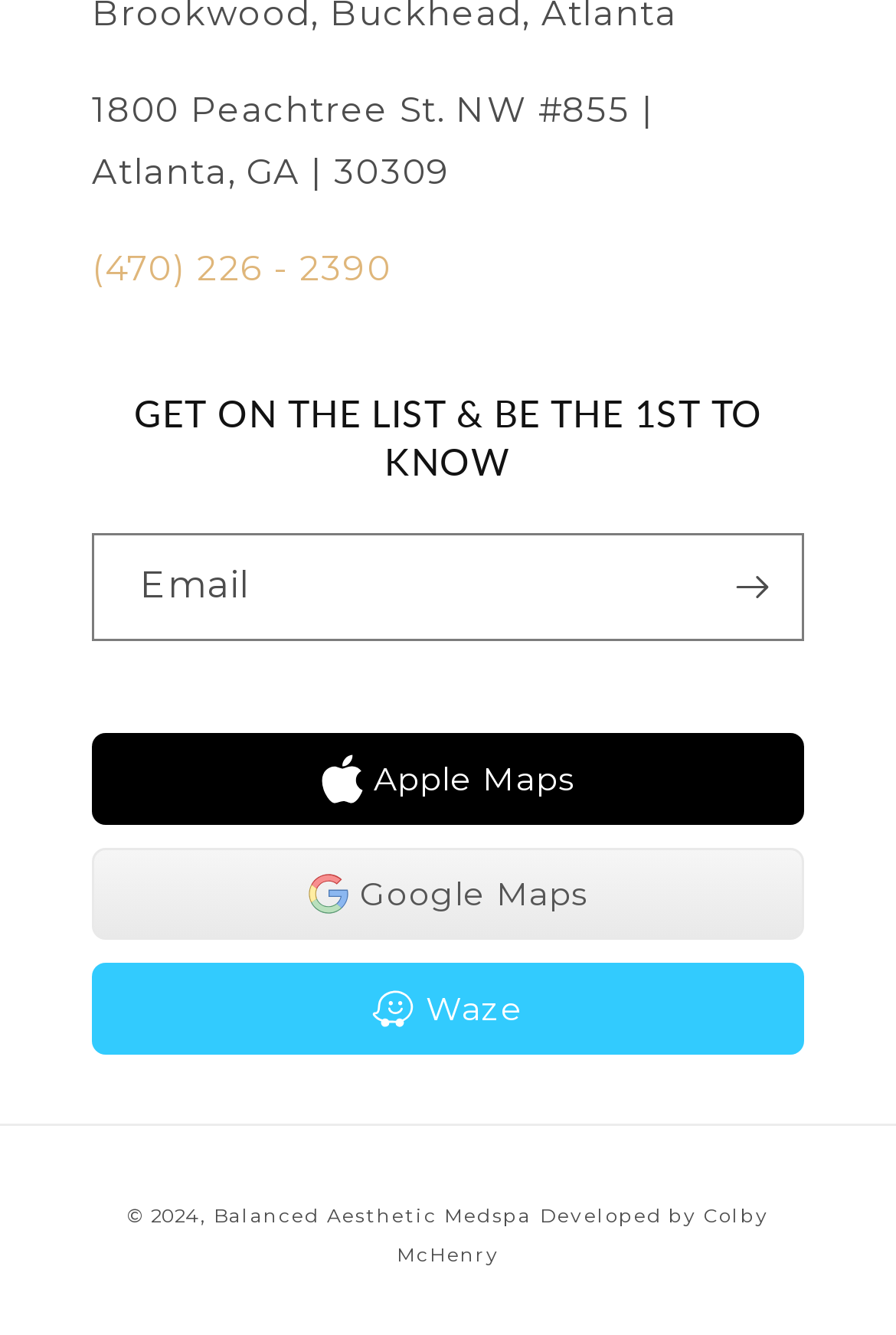What is the copyright year of the website?
We need a detailed and exhaustive answer to the question. Please elaborate.

The webpage has a copyright symbol followed by the year '2024', indicating that the website's content is copyrighted in the year 2024.